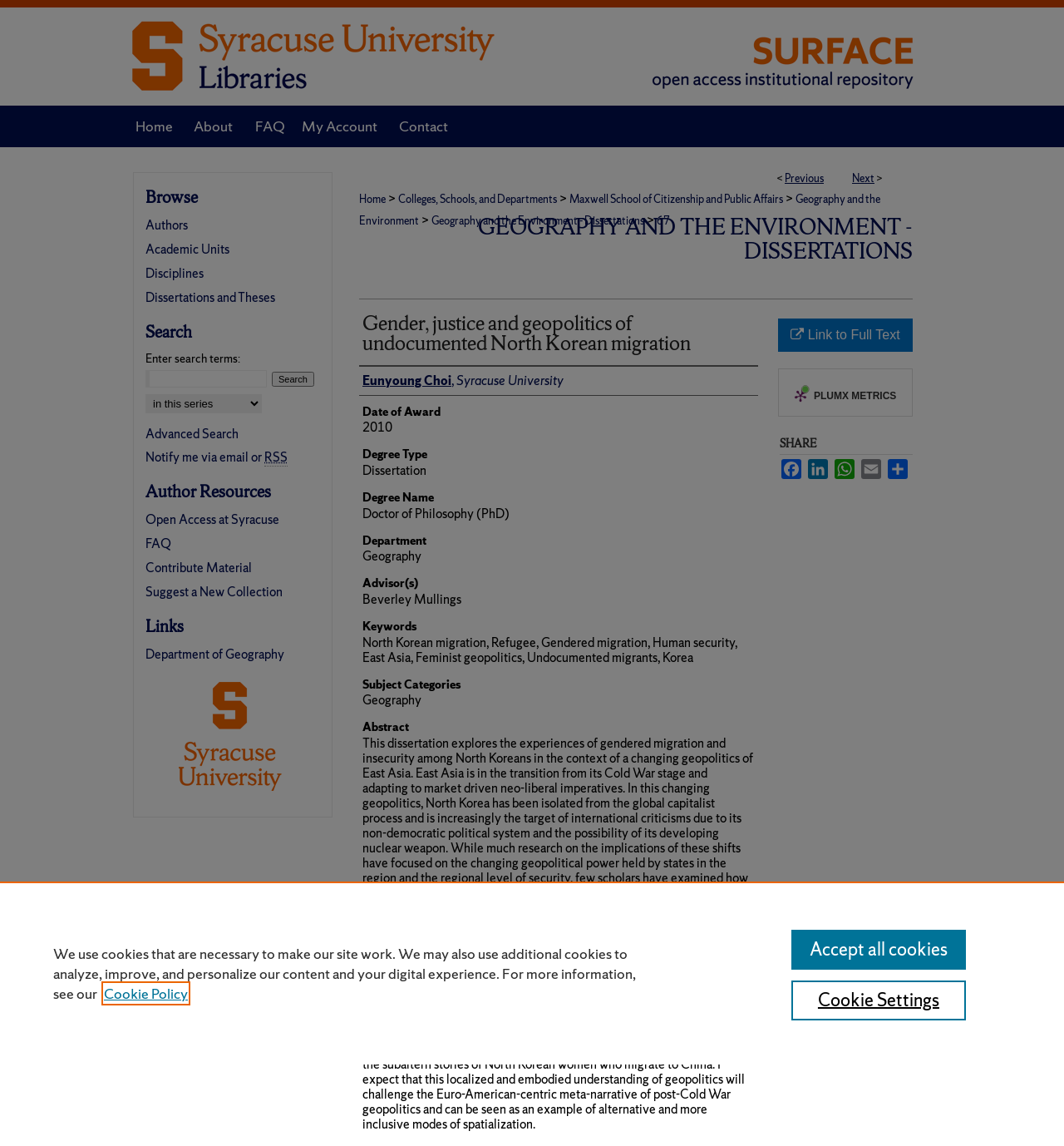Please determine the bounding box coordinates of the element to click on in order to accomplish the following task: "Click on the 'Menu' link". Ensure the coordinates are four float numbers ranging from 0 to 1, i.e., [left, top, right, bottom].

[0.953, 0.0, 1.0, 0.036]